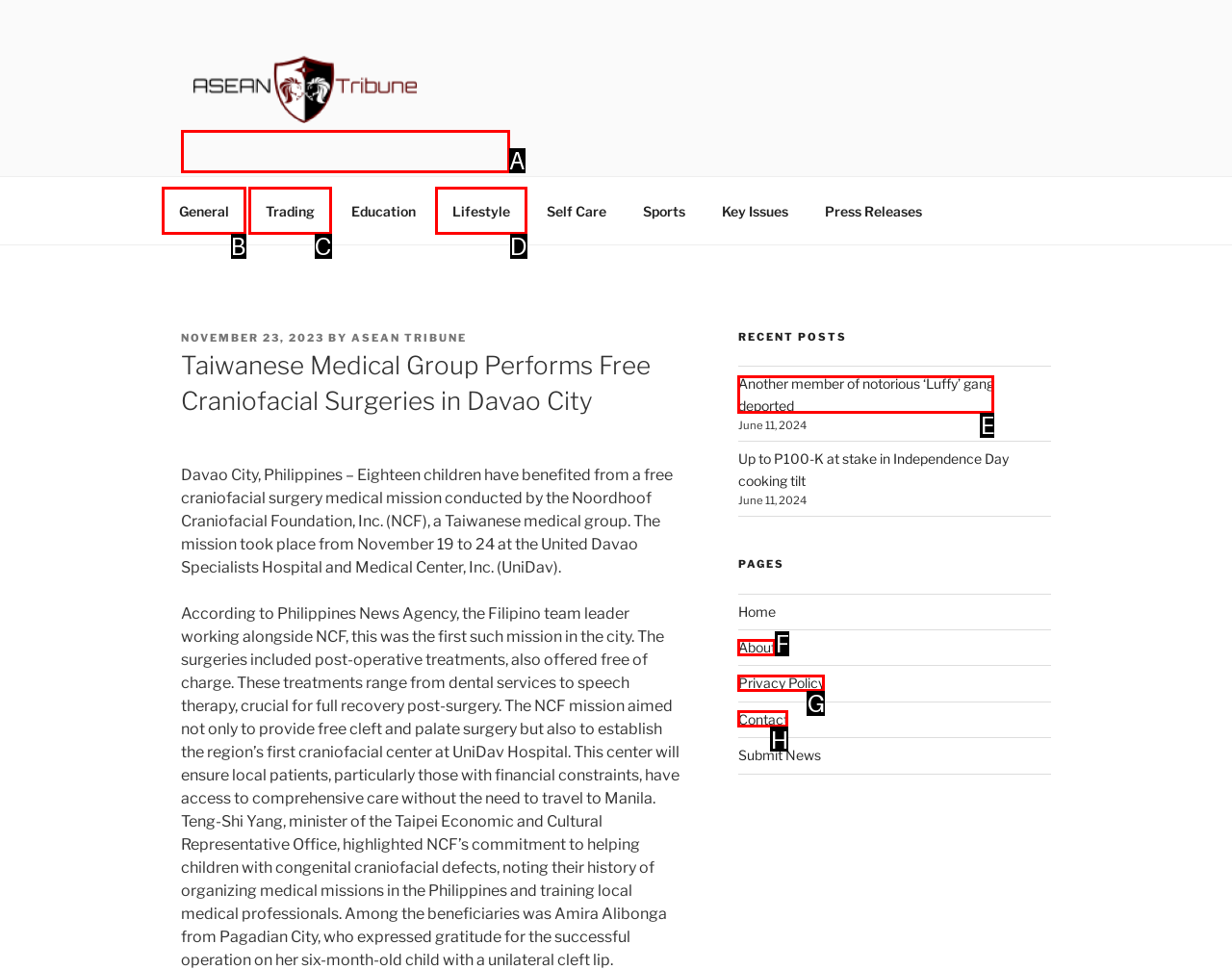Determine which letter corresponds to the UI element to click for this task: Check the recent post 'Another member of notorious ‘Luffy’ gang deported'
Respond with the letter from the available options.

E